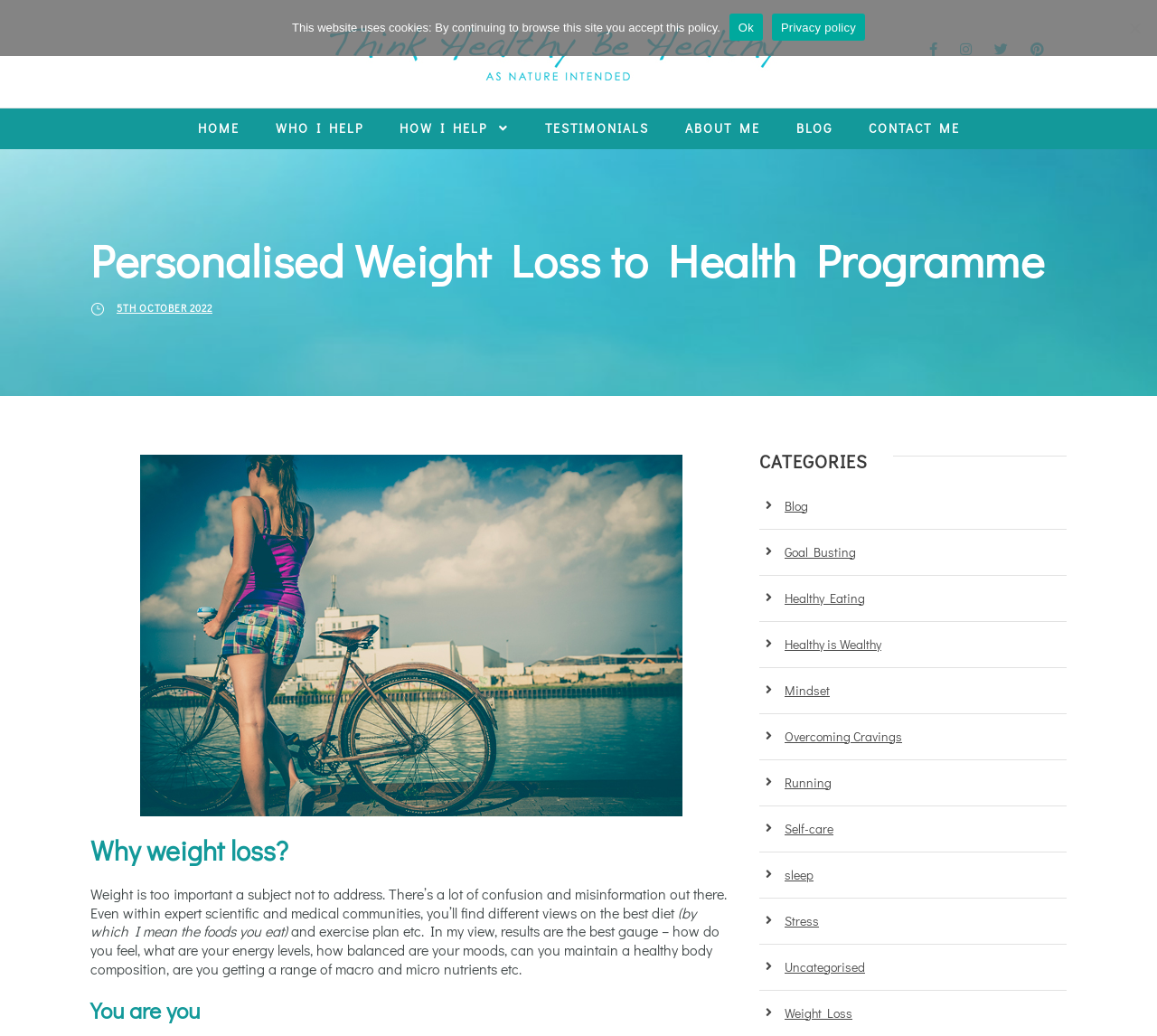Please indicate the bounding box coordinates of the element's region to be clicked to achieve the instruction: "Read the blog". Provide the coordinates as four float numbers between 0 and 1, i.e., [left, top, right, bottom].

[0.688, 0.113, 0.719, 0.143]